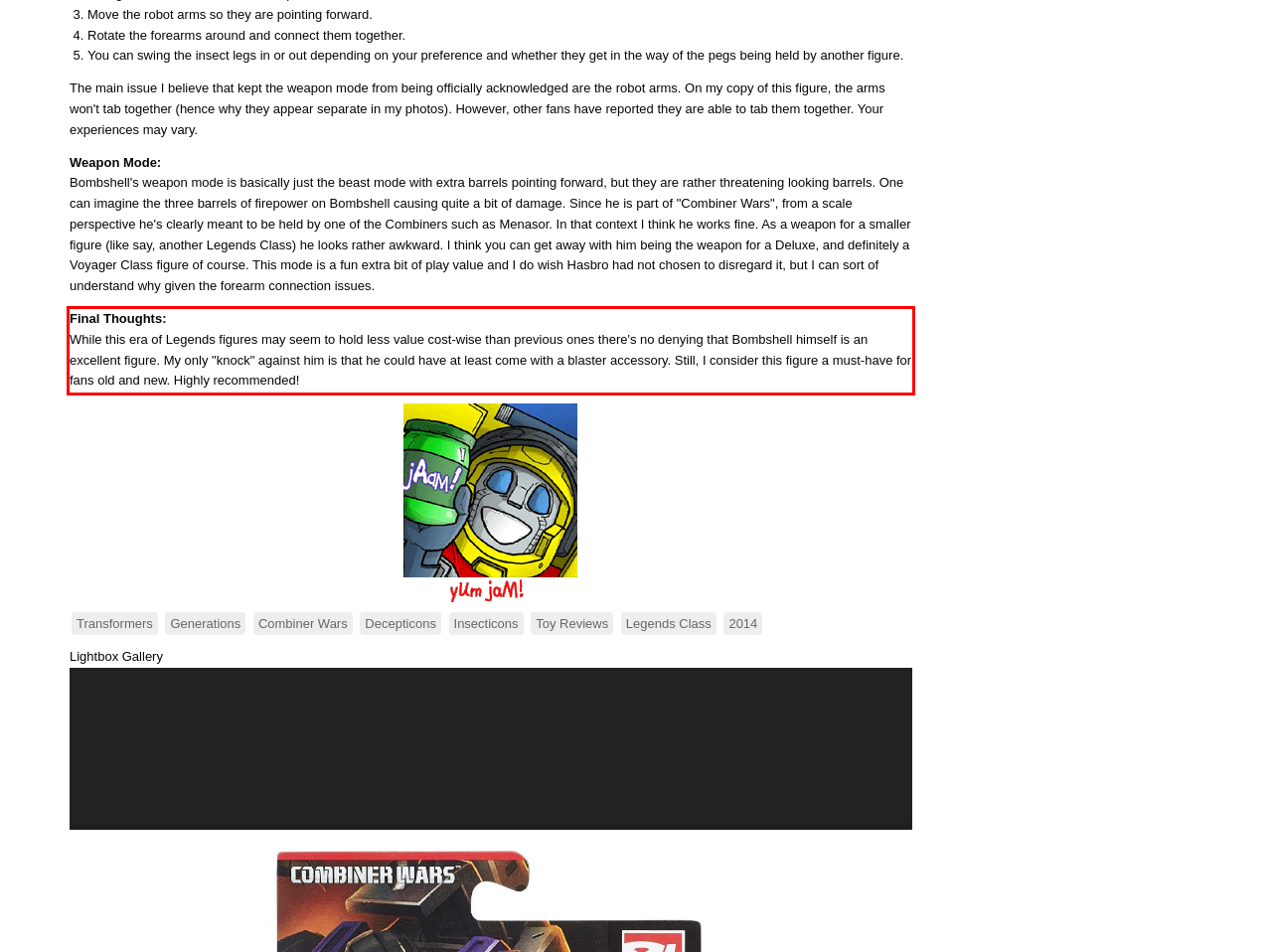Your task is to recognize and extract the text content from the UI element enclosed in the red bounding box on the webpage screenshot.

Final Thoughts: While this era of Legends figures may seem to hold less value cost-wise than previous ones there's no denying that Bombshell himself is an excellent figure. My only "knock" against him is that he could have at least come with a blaster accessory. Still, I consider this figure a must-have for fans old and new. Highly recommended!